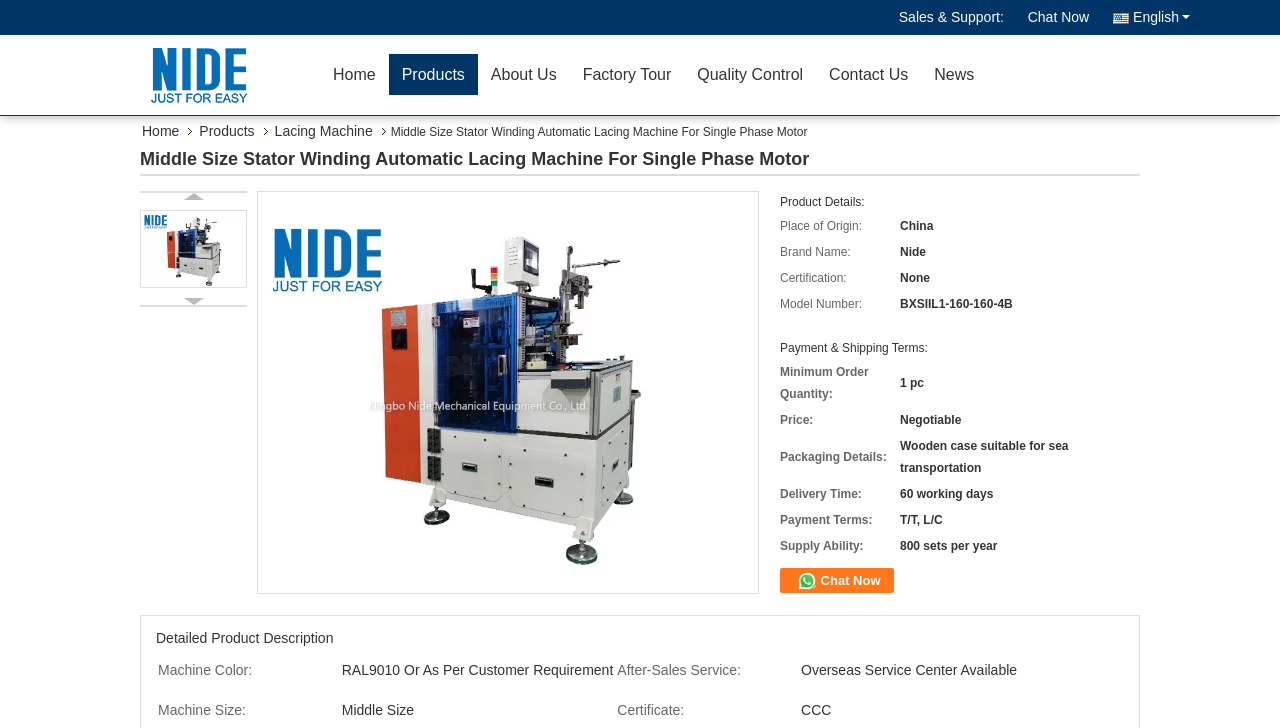Provide a thorough summary of the webpage.

This webpage is about a Middle Size Stator Winding Automatic Lacing Machine For Single Phase Motor from China. At the top, there is a navigation menu with links to "Home", "Products", "About Us", "Factory Tour", "Quality Control", "Contact Us", and "News". Below the navigation menu, there is a company logo and a link to "NINGBO NIDE MECHANICAL EQUIPMENT CO.,LTD". 

On the left side, there is a sidebar with links to "Home", "Products", and "Lacing Machine". Below the sidebar, there is a heading that repeats the product name. 

In the main content area, there is a product image and a table with product details, including place of origin, brand name, certification, and model number. Below the table, there is a section titled "Payment & Shipping Terms" with a table containing information about minimum order quantity, price, packaging details, delivery time, payment terms, and supply ability. 

At the bottom of the page, there is a section titled "Detailed Product Description" with a table containing additional product information, including machine color and after-sales service. There are also links to "Chat Now" and "Sales & Support" throughout the page.